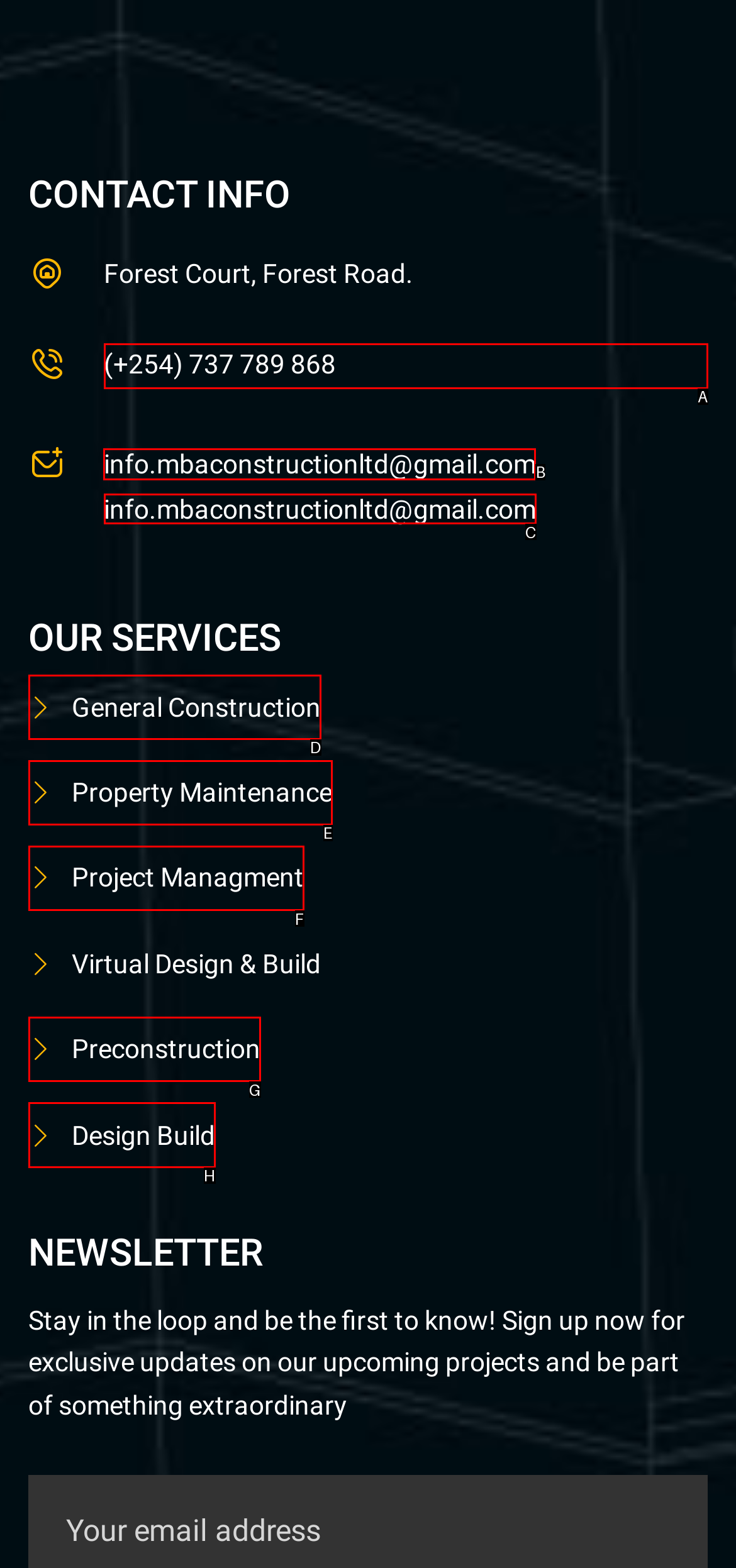Choose the letter of the option you need to click to Send an email. Answer with the letter only.

B